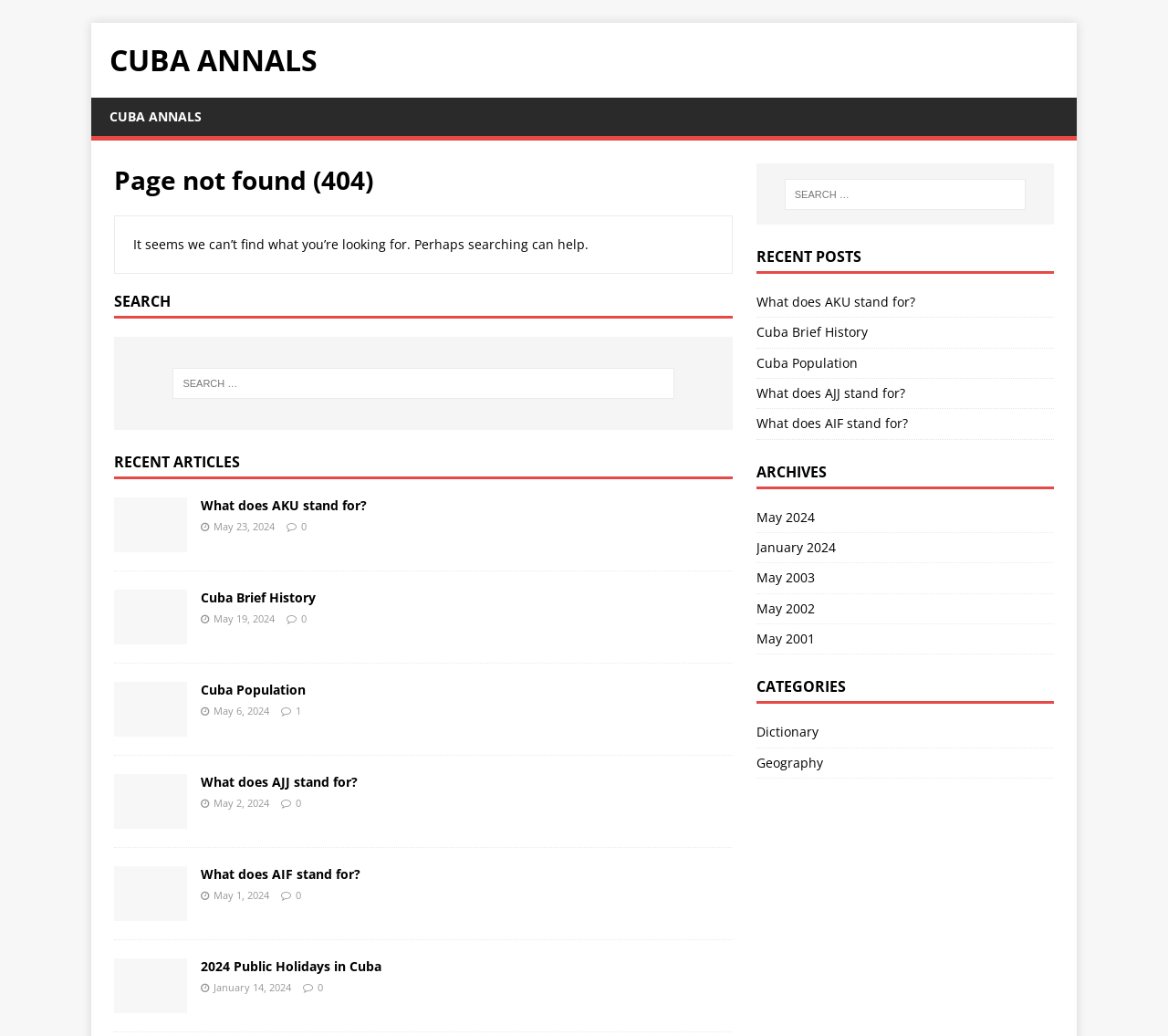Extract the text of the main heading from the webpage.

Page not found (404)